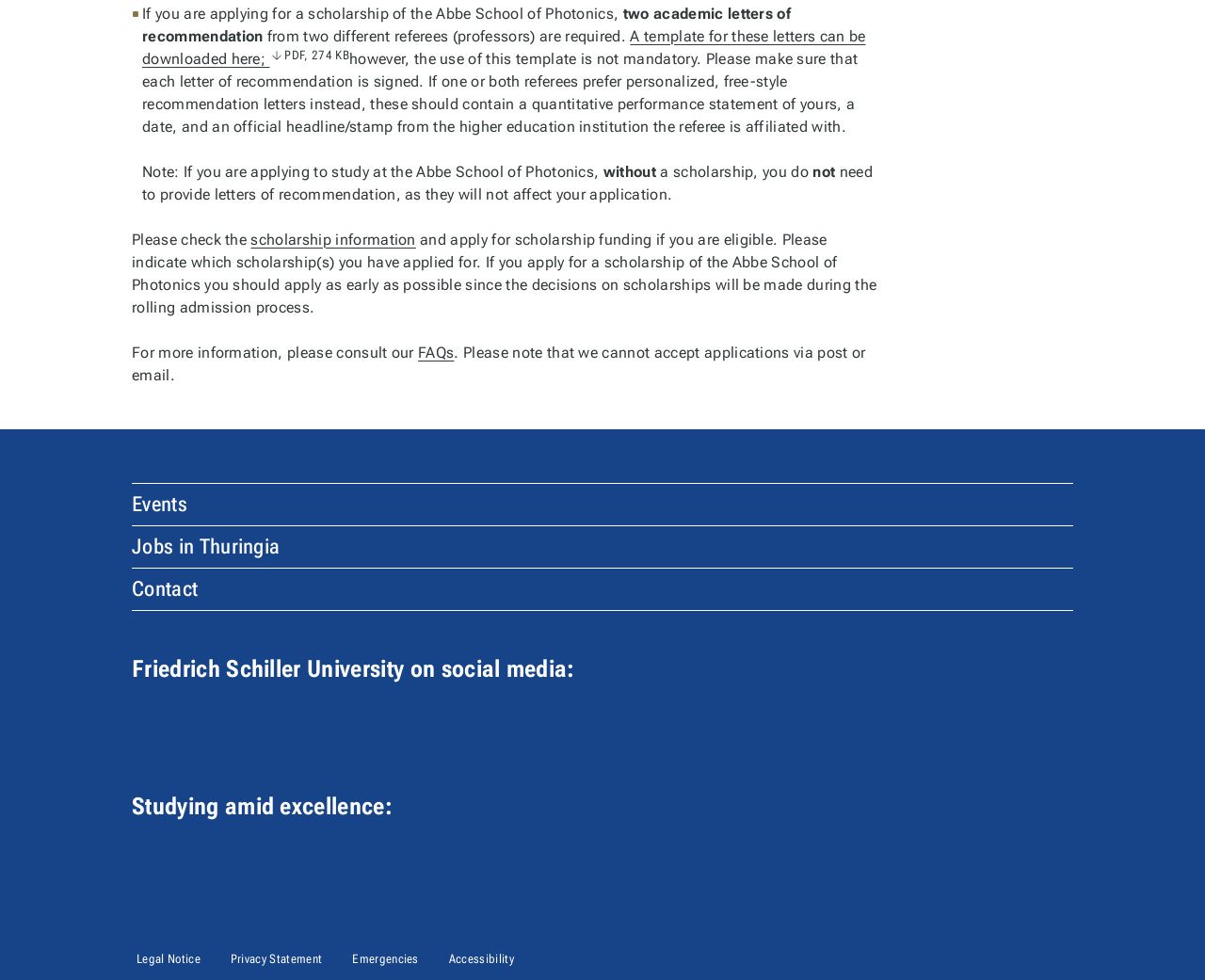Determine the bounding box coordinates of the clickable region to execute the instruction: "download the template for academic letters of recommendation". The coordinates should be four float numbers between 0 and 1, denoted as [left, top, right, bottom].

[0.118, 0.028, 0.718, 0.069]